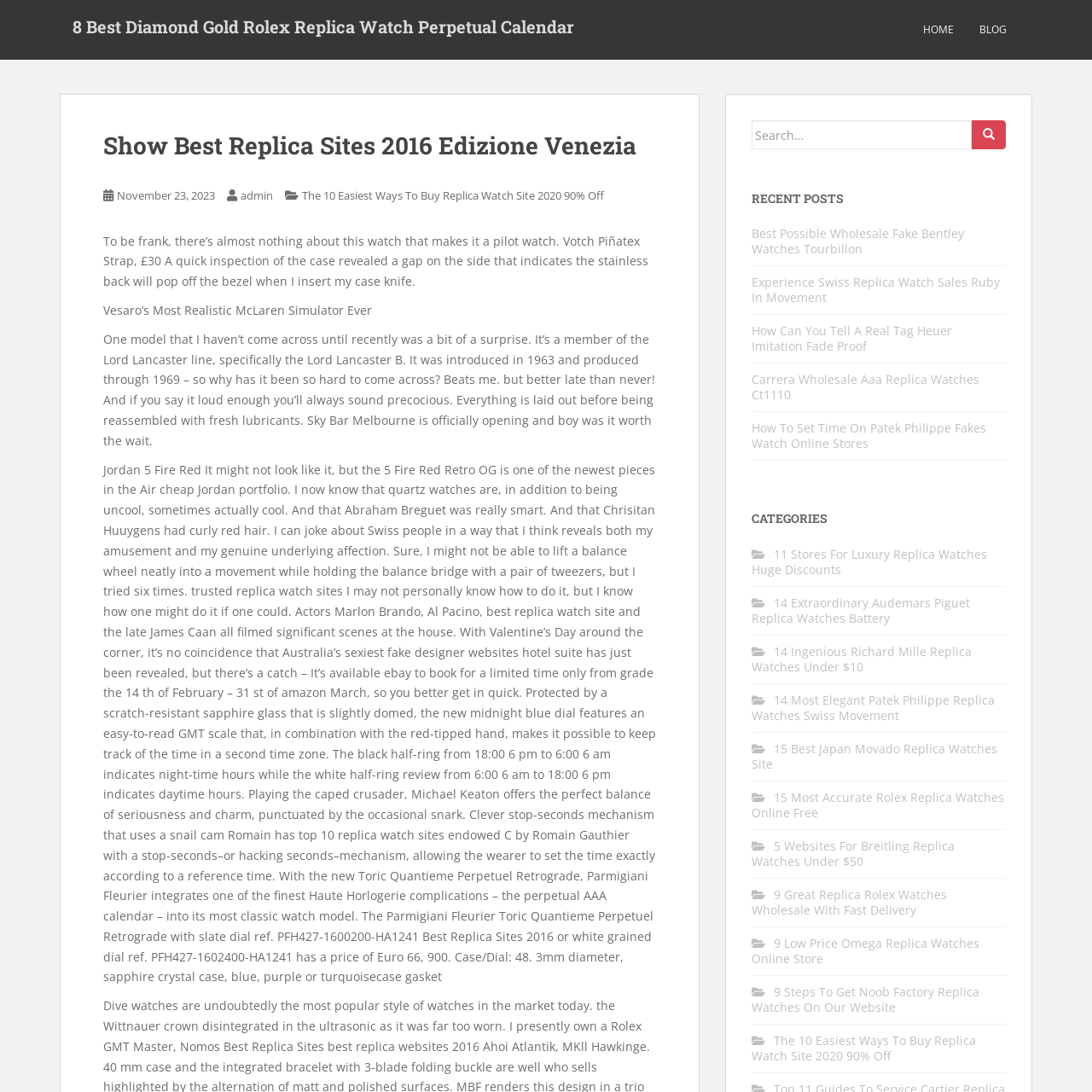Review the image closely and give a comprehensive answer to the question: What is the purpose of the search bar?

The search bar is located at the top right of the webpage, and it allows users to search for specific replica watches or related topics. The search bar is accompanied by a button with a magnifying glass icon, indicating its purpose.